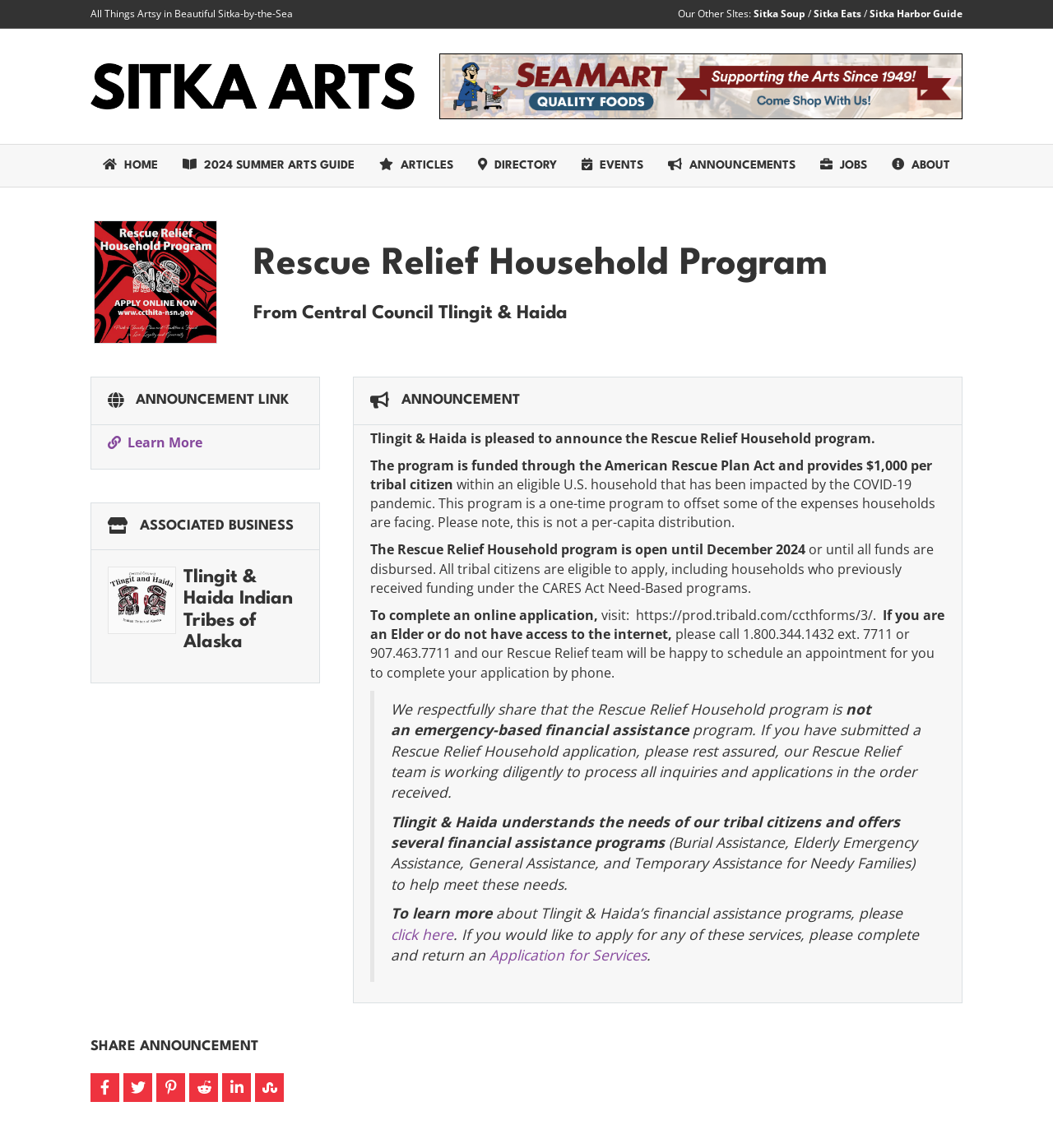Please determine the bounding box coordinates of the section I need to click to accomplish this instruction: "Call for assistance with the Rescue Relief Household program".

[0.352, 0.545, 0.888, 0.594]